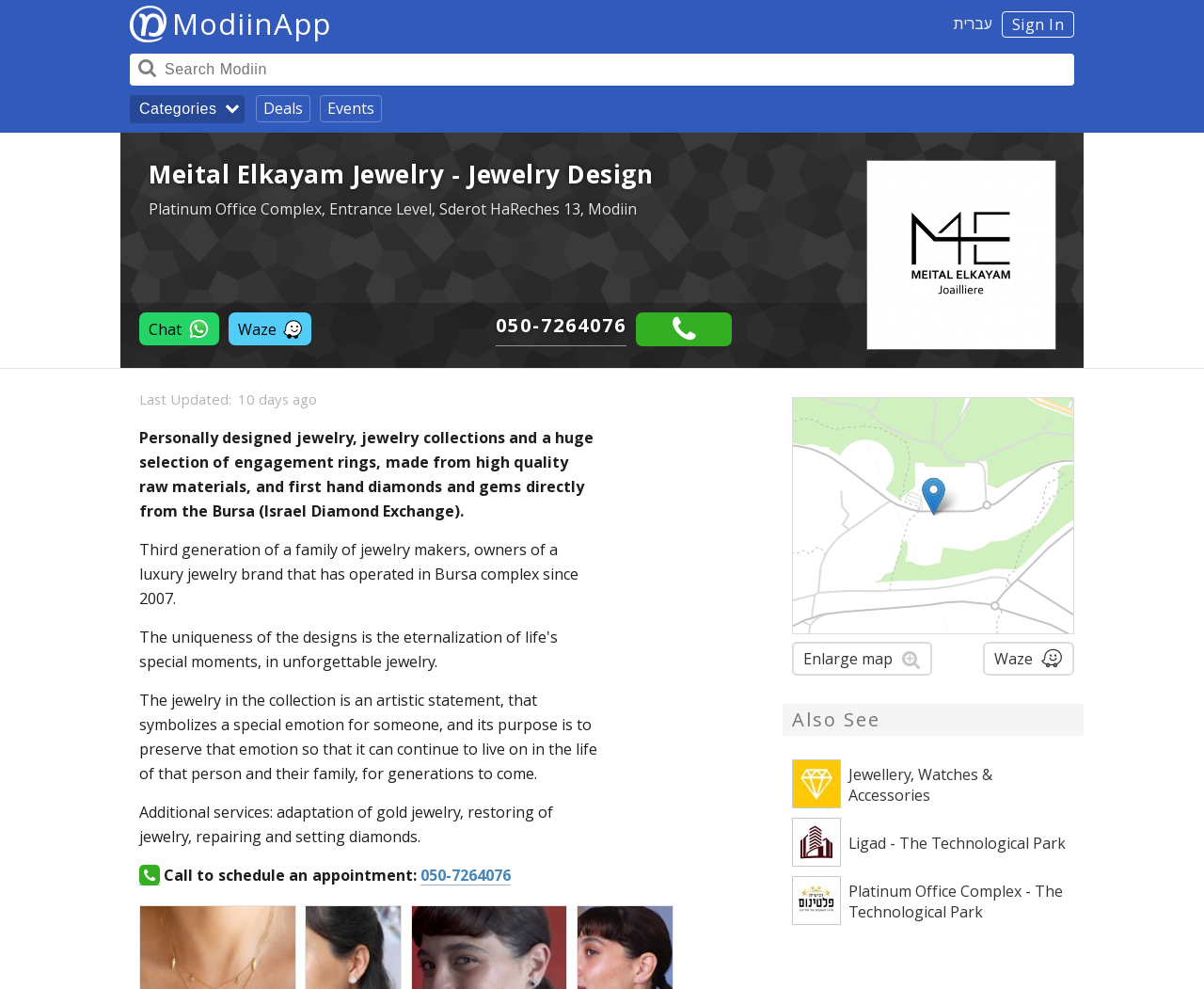Given the webpage screenshot and the description, determine the bounding box coordinates (top-left x, top-left y, bottom-right x, bottom-right y) that define the location of the UI element matching this description: name="q" placeholder="Search Modiin"

[0.108, 0.054, 0.892, 0.087]